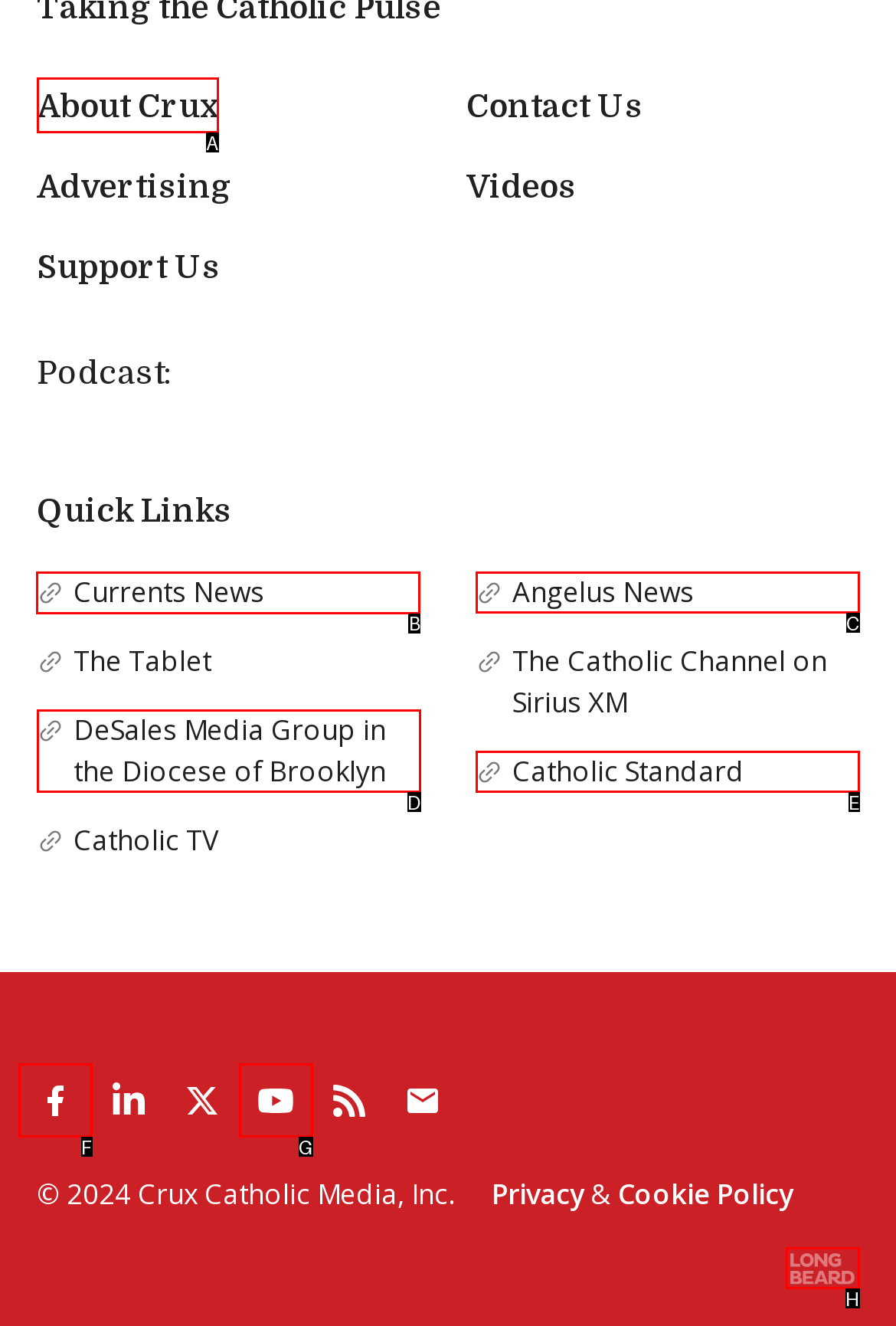Identify the correct choice to execute this task: Check the current news on Currents News
Respond with the letter corresponding to the right option from the available choices.

B